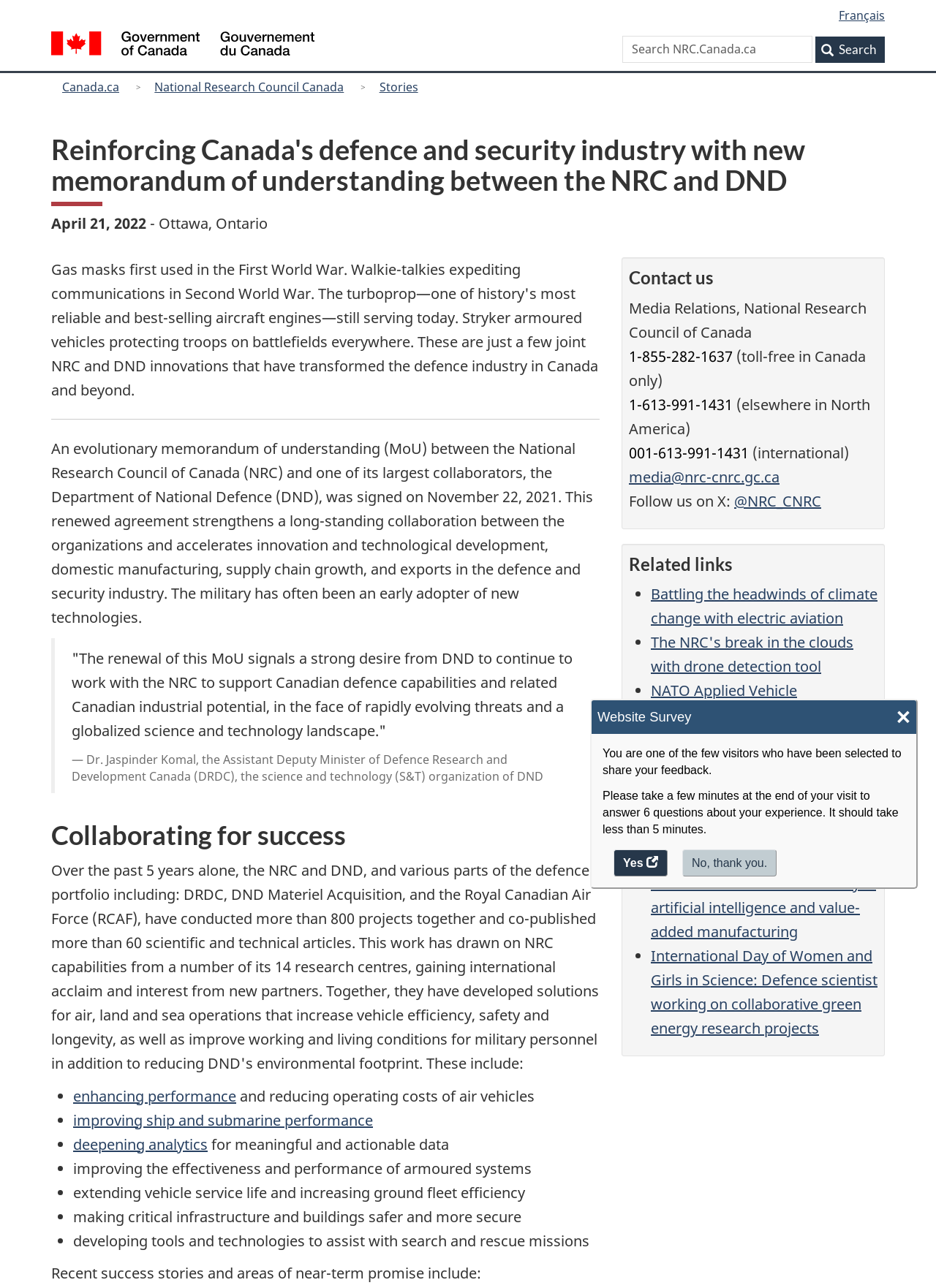Provide a one-word or brief phrase answer to the question:
What is the purpose of the website survey?

To share feedback